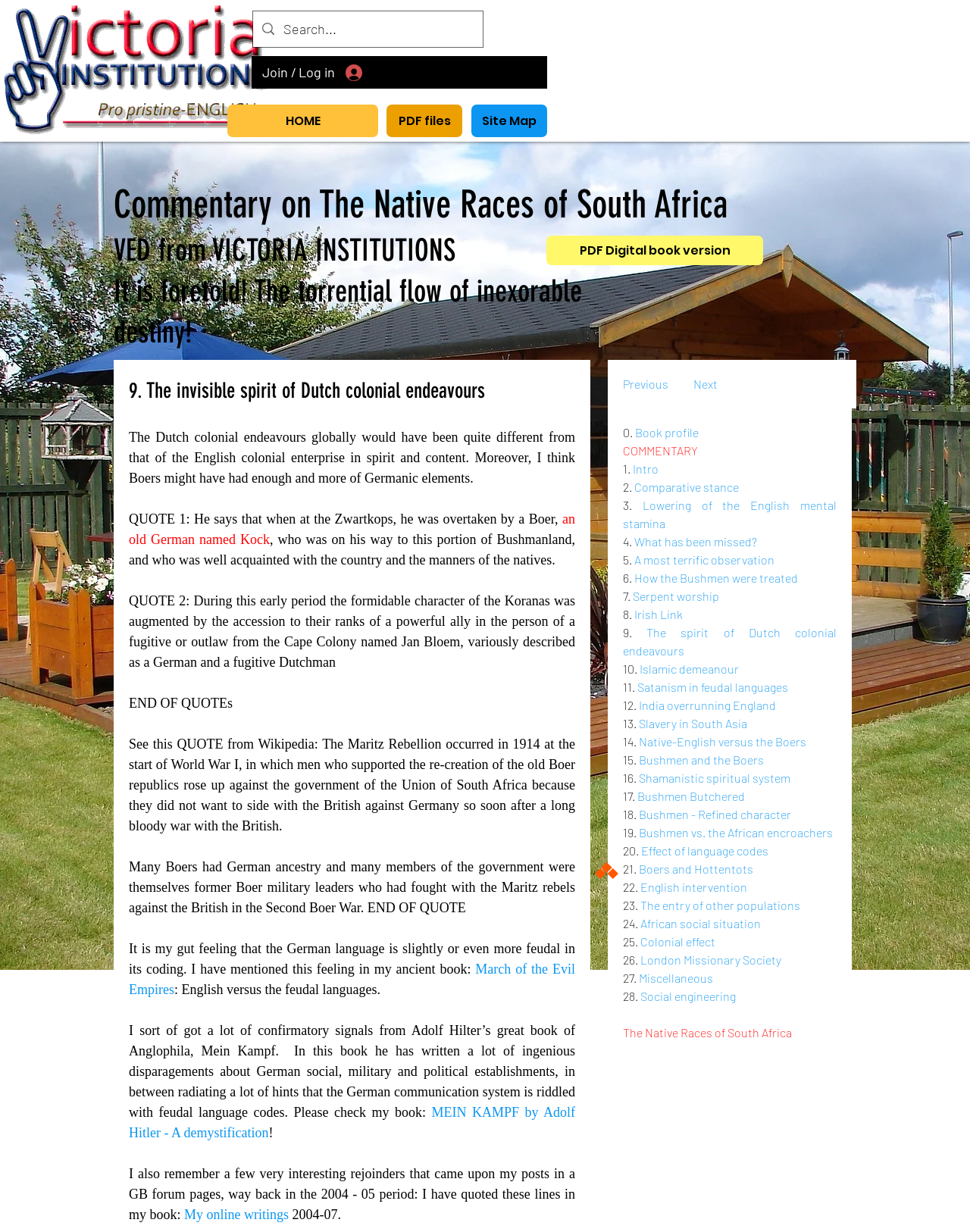Find and indicate the bounding box coordinates of the region you should select to follow the given instruction: "Read the commentary on The Native Races of South Africa".

[0.117, 0.146, 0.883, 0.187]